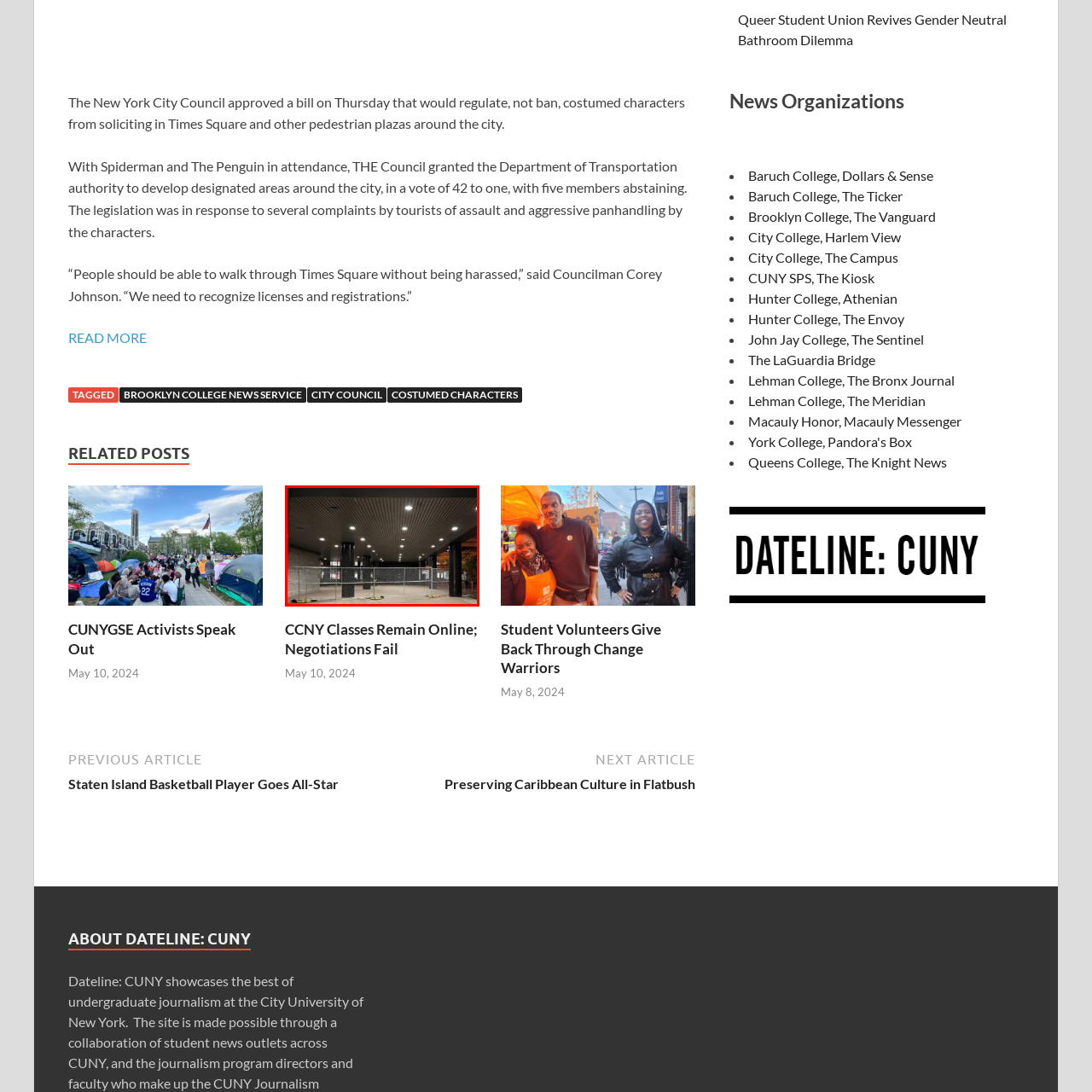What is the purpose of the enclosed area?
Pay attention to the image part enclosed by the red bounding box and answer the question using a single word or a short phrase.

Under construction or repair